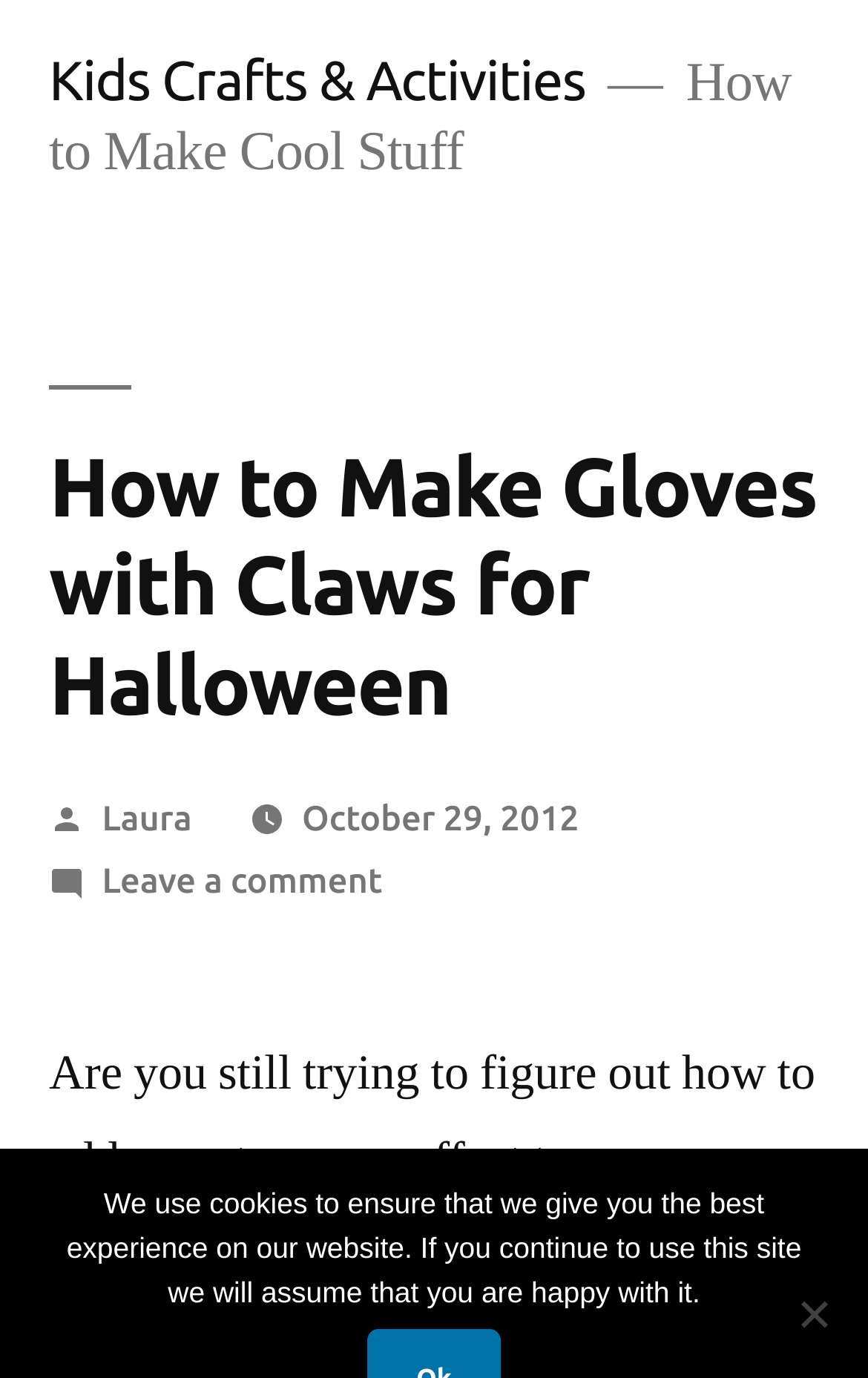Refer to the image and provide an in-depth answer to the question:
Who wrote the article?

The author of the article can be found by looking at the 'Posted by' section, which is located below the main heading. The text 'Posted by' is followed by a link with the text 'Laura', indicating that Laura is the author of the article.